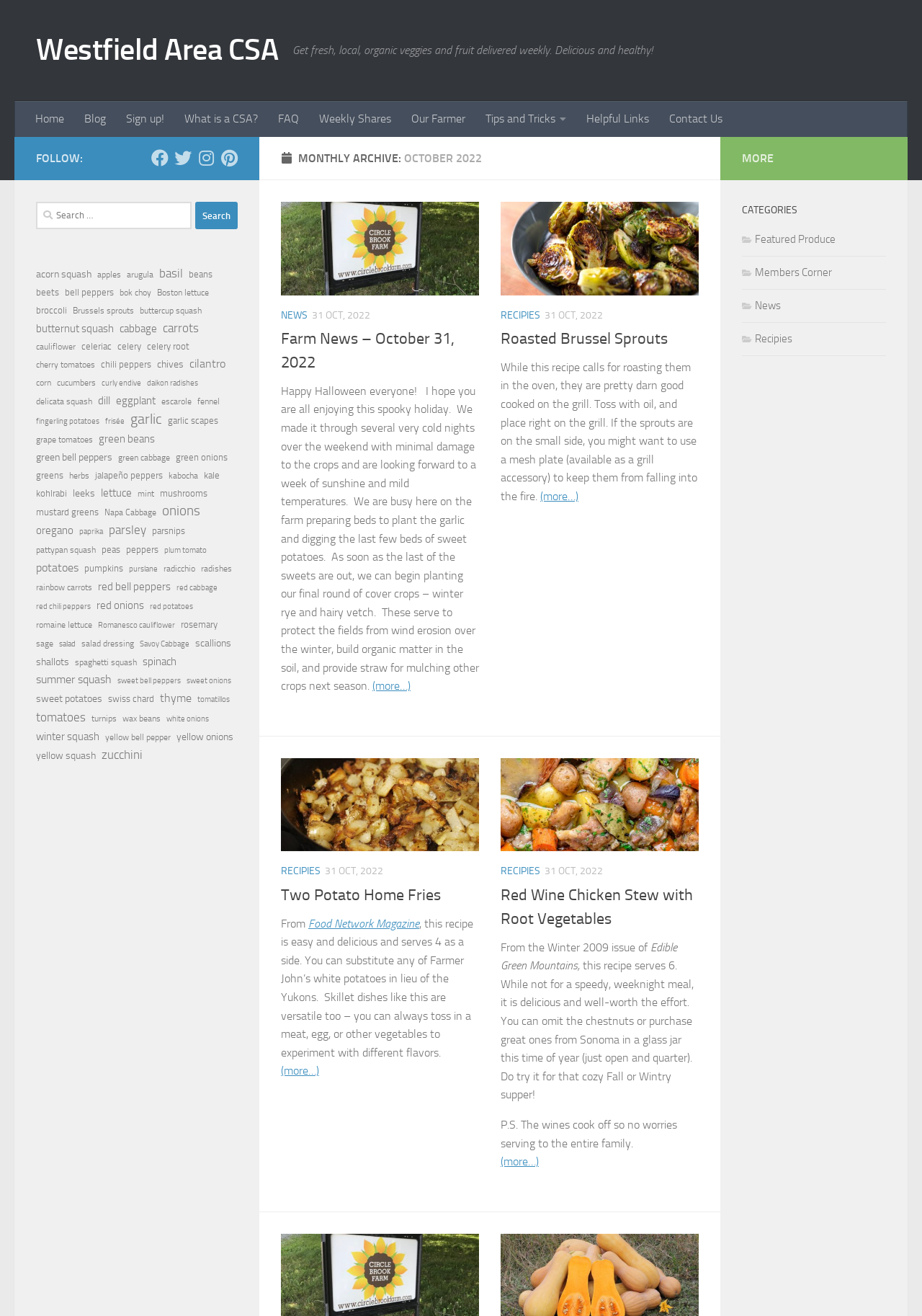Given the description of a UI element: "Roasted Brussel Sprouts", identify the bounding box coordinates of the matching element in the webpage screenshot.

[0.543, 0.25, 0.724, 0.264]